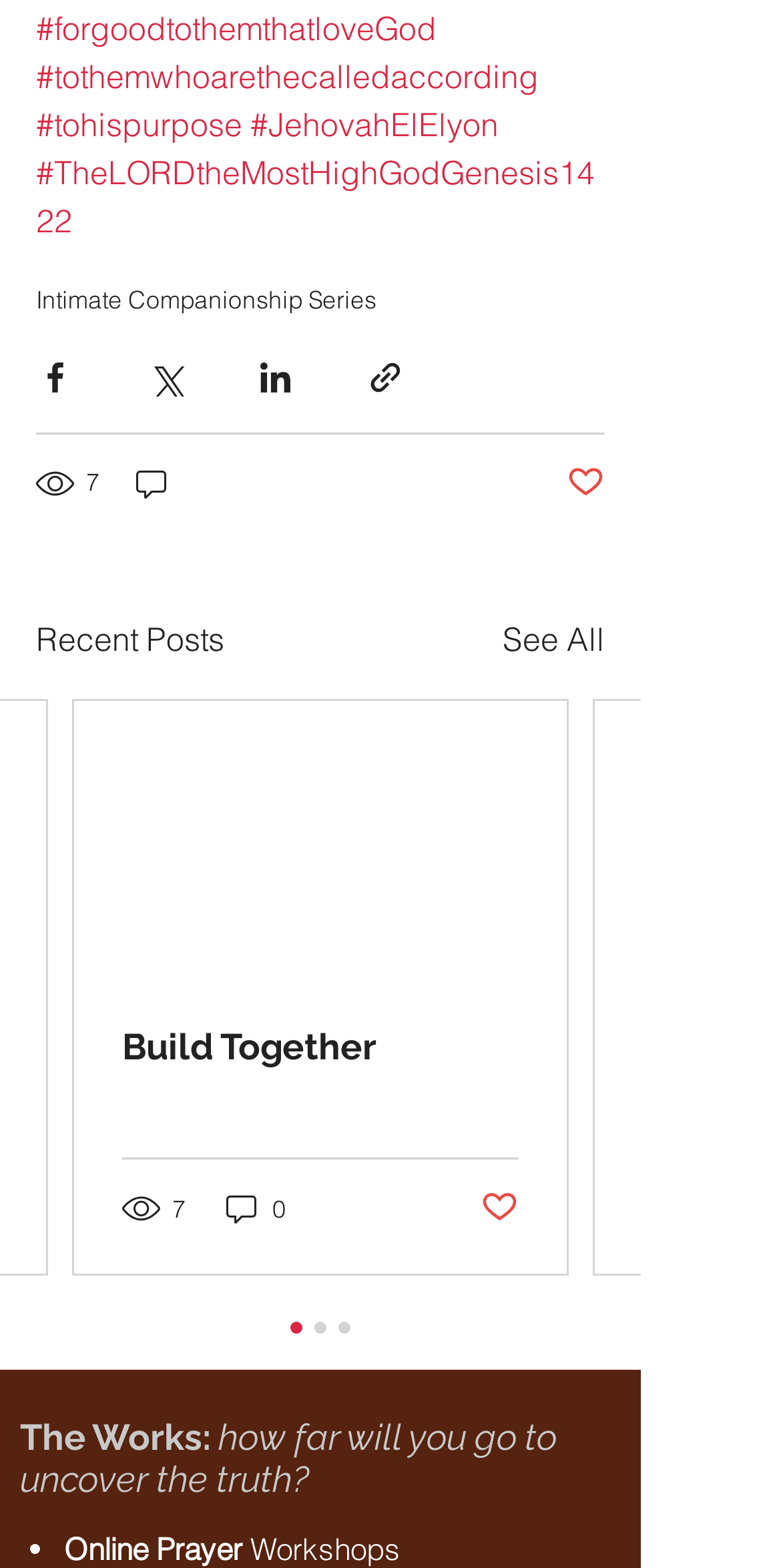What is the title of the second heading?
Identify the answer in the screenshot and reply with a single word or phrase.

Recent Posts